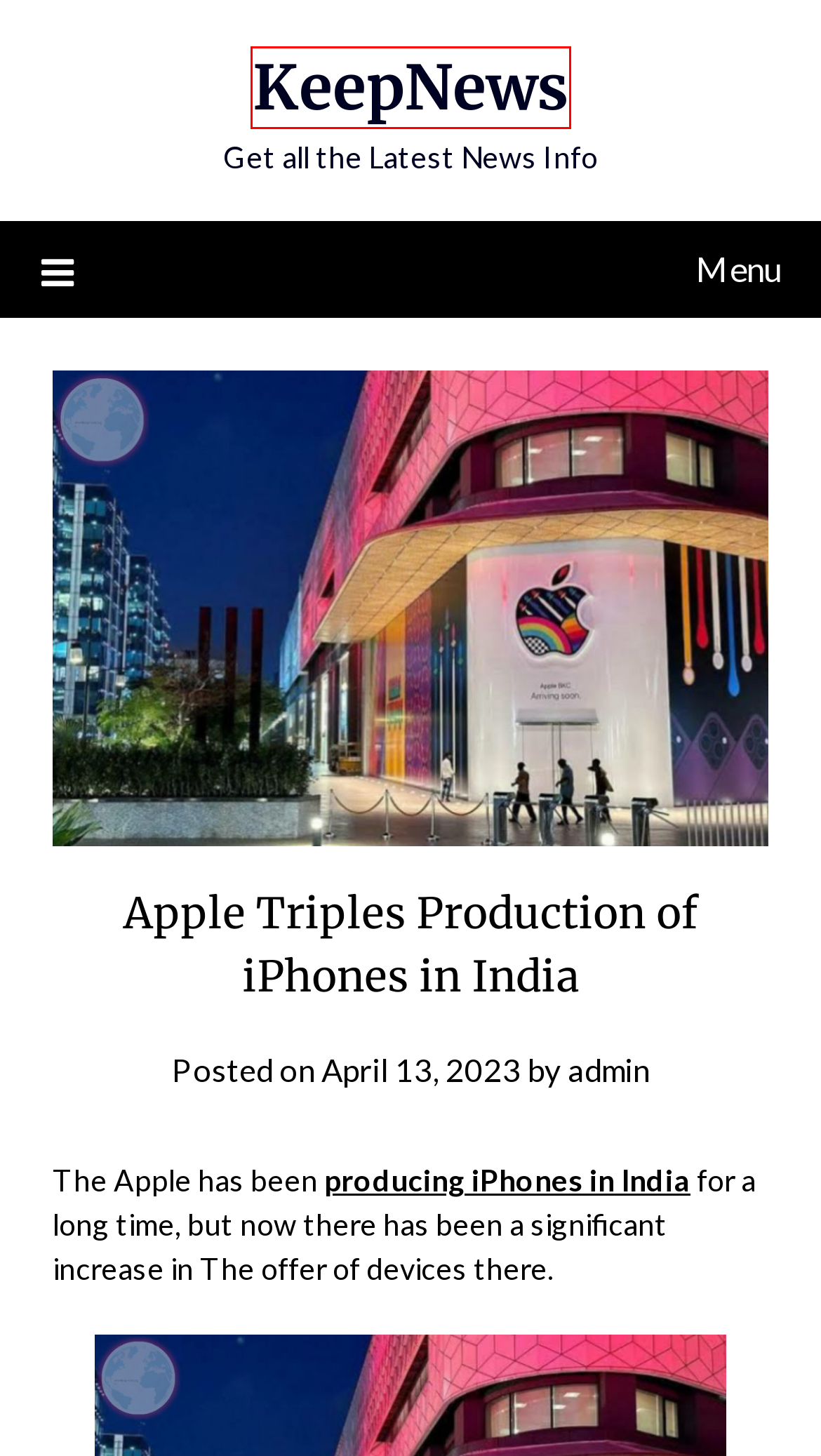Analyze the screenshot of a webpage featuring a red rectangle around an element. Pick the description that best fits the new webpage after interacting with the element inside the red bounding box. Here are the candidates:
A. Taylor Swift receives dozens of enigmatic flower deliveries On her birthday - KeepNews
B. SuperbThemes | The Most User-Friendly & SEO Optimized Themes
C. World Archives - KeepNews
D. Protests against Israeli atrocities in Gaza - KeepNews
E. Pakistan Archives - KeepNews
F. Uncategorized Archives - KeepNews
G. KeepNews - Get all the Latest News Info
H. Lahore High Court derailed back-to-back Election process: Supreme Court - KeepNews

G